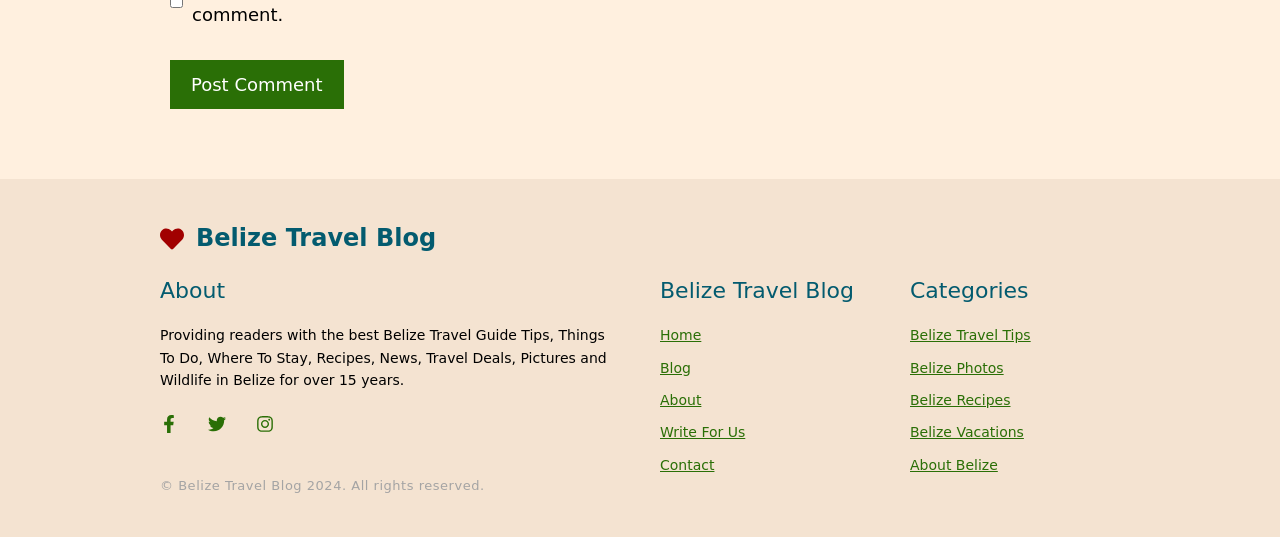Find and provide the bounding box coordinates for the UI element described with: "Belize Travel Tips".

[0.711, 0.609, 0.805, 0.639]